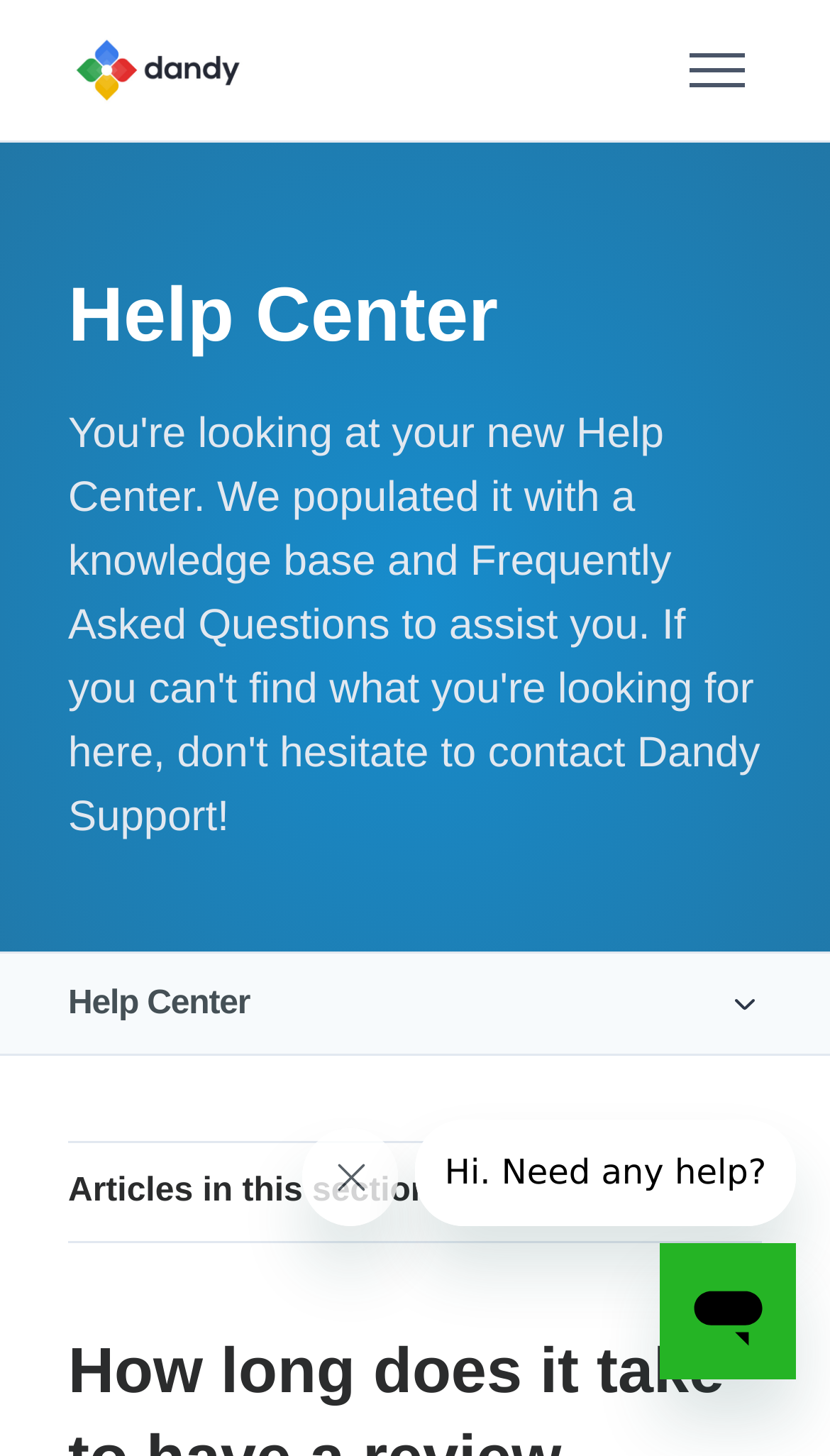Bounding box coordinates are given in the format (top-left x, top-left y, bottom-right x, bottom-right y). All values should be floating point numbers between 0 and 1. Provide the bounding box coordinate for the UI element described as: aria-label="Toggle navigation menu"

[0.81, 0.023, 0.918, 0.073]